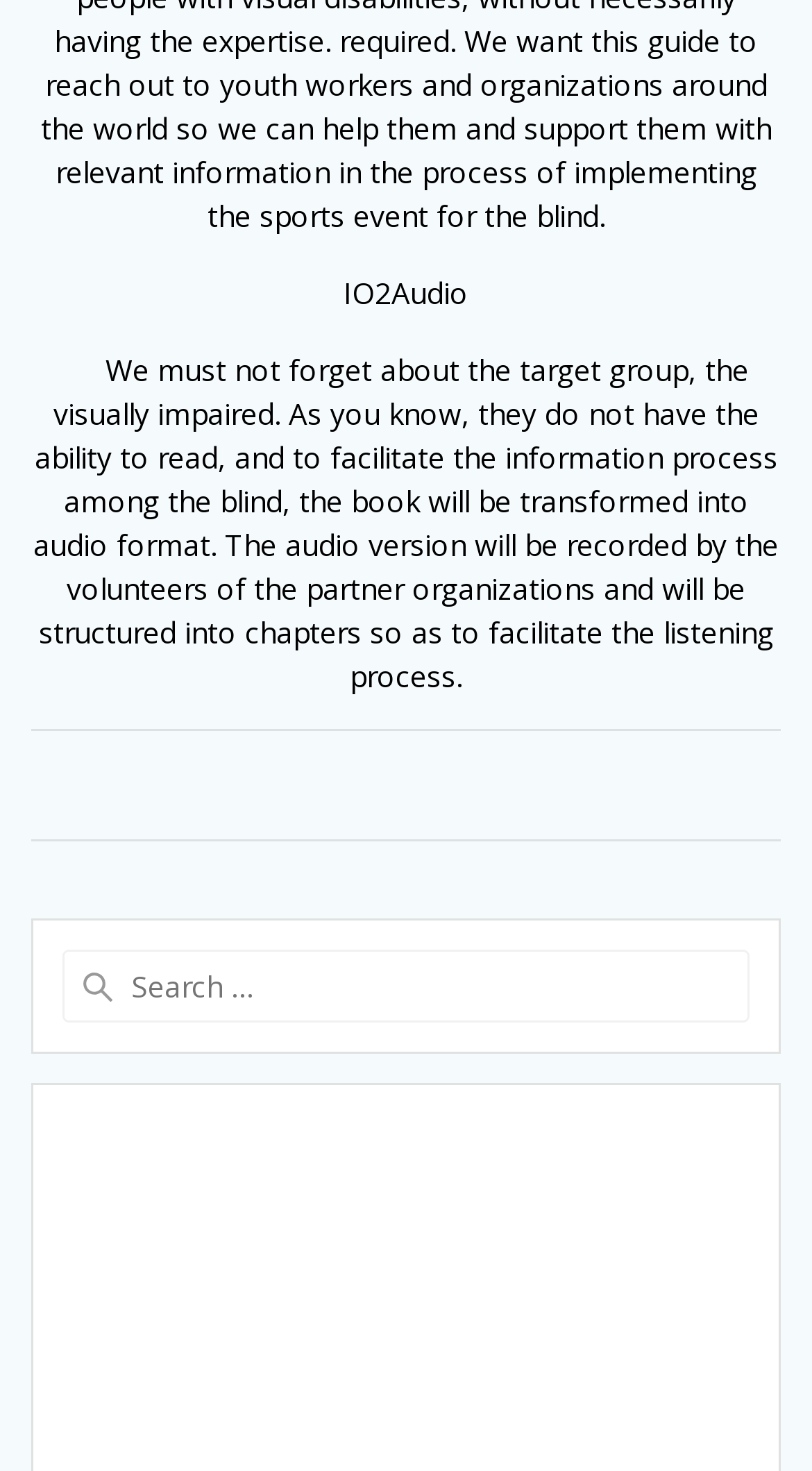How many links are below the search box?
Please provide a detailed and comprehensive answer to the question.

There are two links below the search box on the webpage. They are located at y-coordinates 0.757 and 0.879, respectively, indicating that they are positioned below the search box.